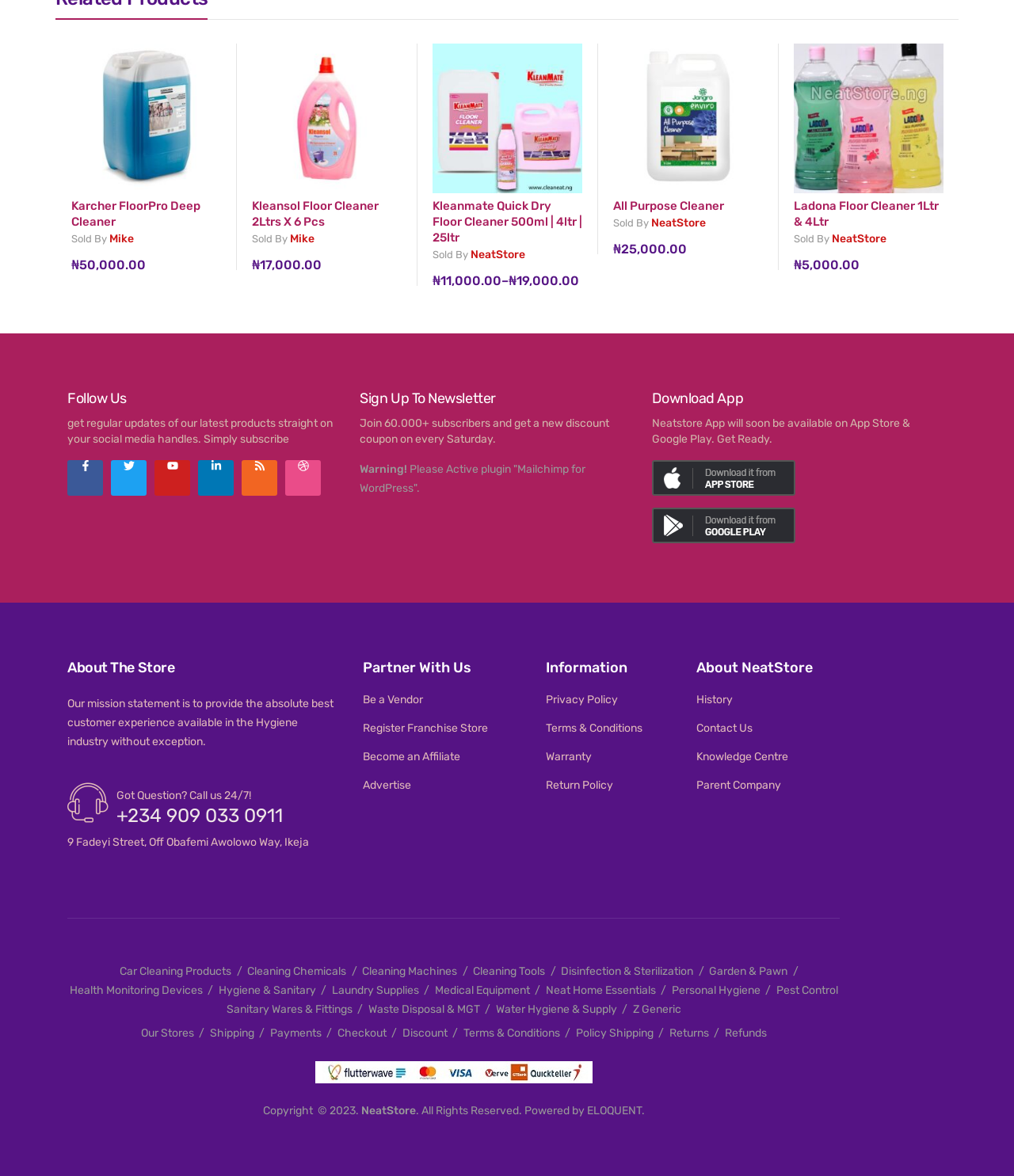Can you find the bounding box coordinates for the element that needs to be clicked to execute this instruction: "View product details of Karcher FloorPro Deep Cleaner"? The coordinates should be given as four float numbers between 0 and 1, i.e., [left, top, right, bottom].

[0.055, 0.037, 0.233, 0.23]